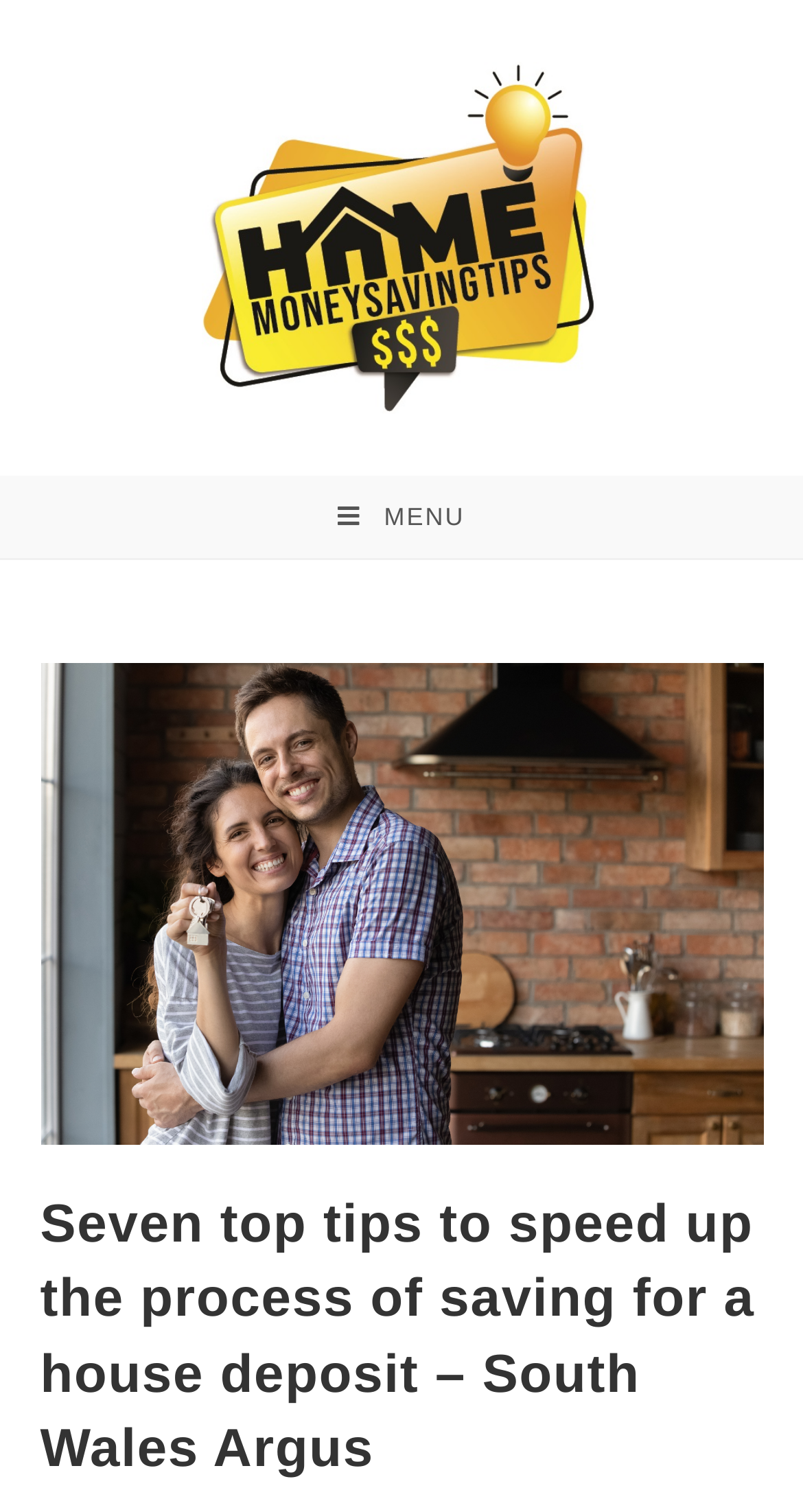Determine the bounding box coordinates of the UI element described below. Use the format (top-left x, top-left y, bottom-right x, bottom-right y) with floating point numbers between 0 and 1: alt="Home Money Saving Tips"

[0.251, 0.145, 0.749, 0.166]